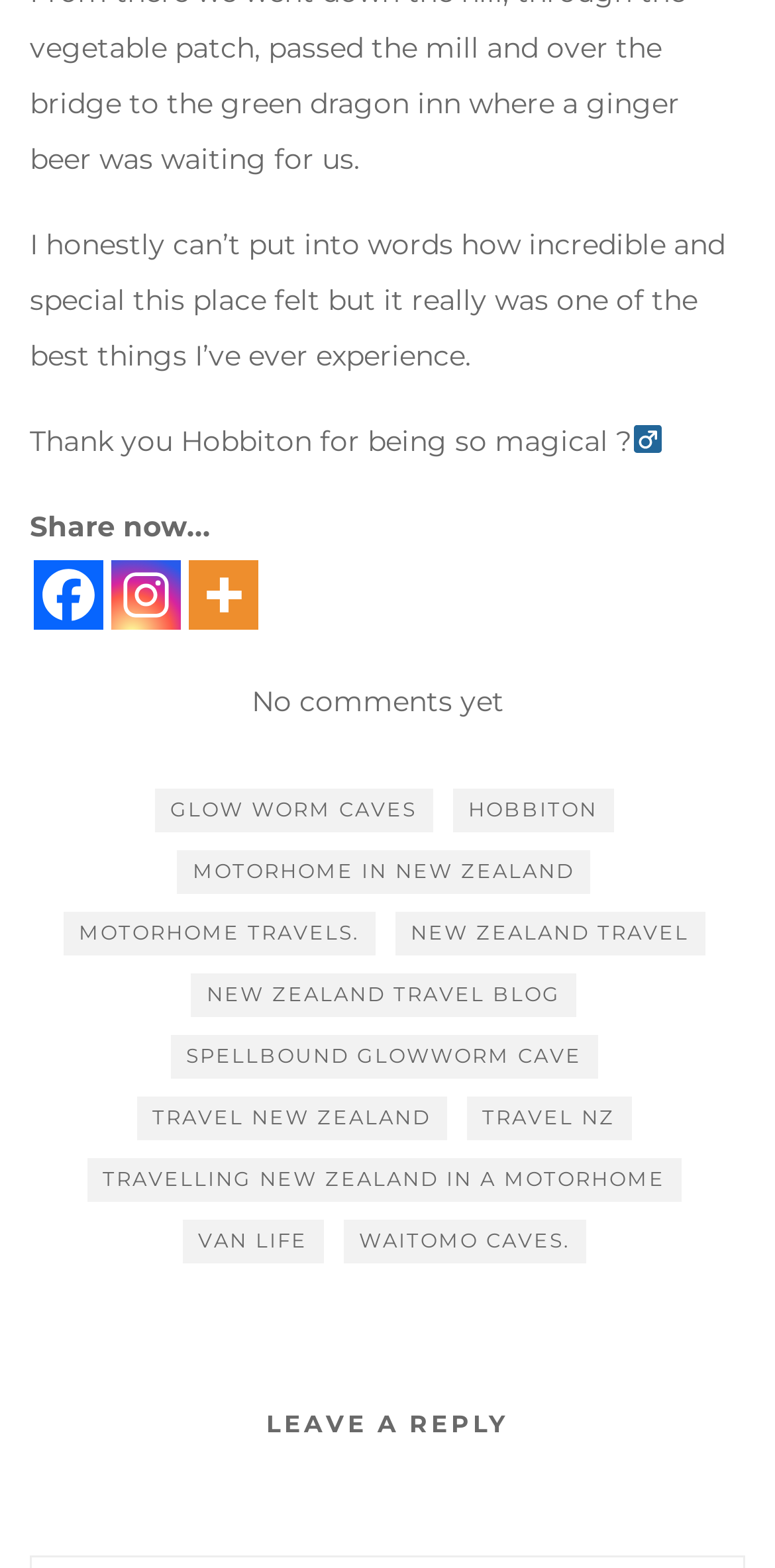Please specify the bounding box coordinates of the clickable region to carry out the following instruction: "Visit Hobbiton". The coordinates should be four float numbers between 0 and 1, in the format [left, top, right, bottom].

[0.583, 0.503, 0.791, 0.531]